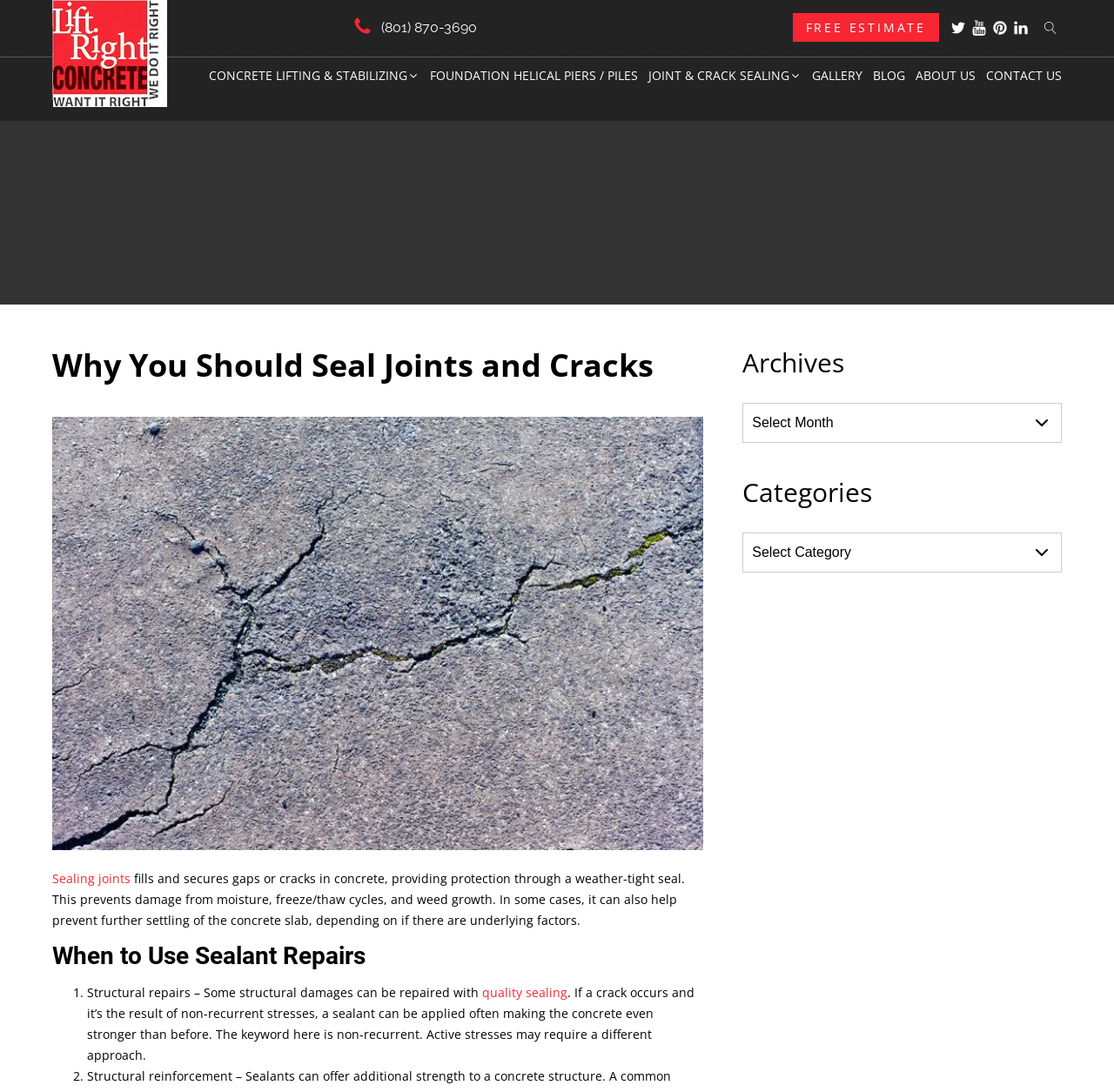Elaborate on the webpage's design and content in a detailed caption.

The webpage is about Lift Right Concrete LLC, a company that provides concrete lifting and stabilizing services. At the top left corner, there is a logo of the company, accompanied by a phone number and a "FREE ESTIMATE" button. On the top right corner, there are social media links to Twitter, YouTube, Pinterest, and LinkedIn.

Below the top section, there is a navigation menu with links to different services offered by the company, including concrete lifting and stabilizing, foundation helical piers and piles, joint and crack sealing, gallery, blog, about us, and contact us.

The main content of the webpage is divided into two sections. The left section has a heading "Why You Should Seal Joints and Cracks" and an image related to the topic. Below the image, there is a paragraph of text explaining the importance of sealing joints and cracks in concrete, including preventing damage from moisture, freeze/thaw cycles, and weed growth.

The right section has a heading "When to Use Sealant Repairs" and a list of two points. The first point explains that structural repairs can be made with quality sealing, and the second point discusses the importance of non-recurrent stresses in determining whether a sealant can be applied.

At the bottom of the page, there are two sections: "Archives" and "Categories", each with a dropdown menu.